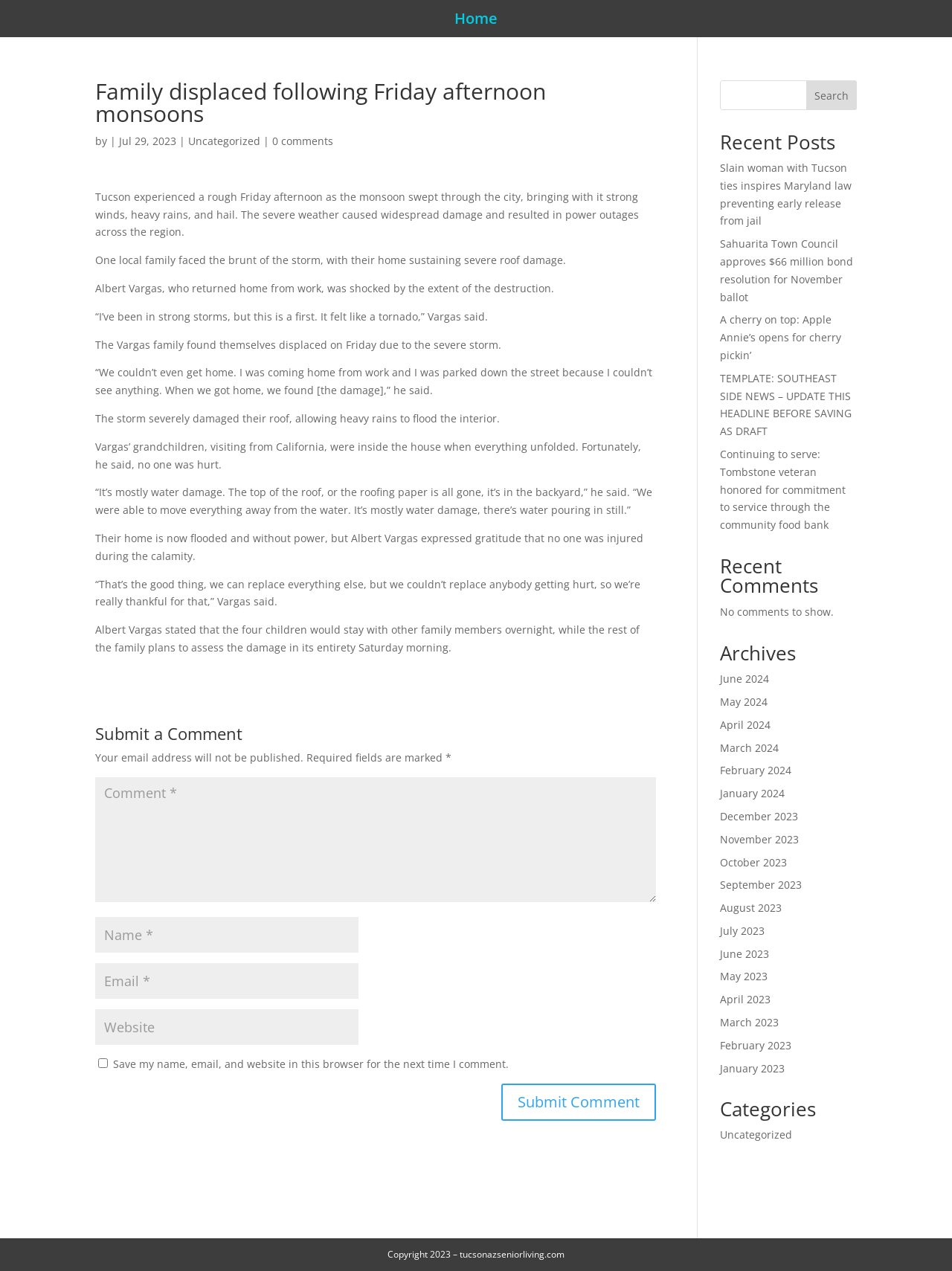Locate the UI element that matches the description input value="Email *" aria-describedby="email-notes" name="email" in the webpage screenshot. Return the bounding box coordinates in the format (top-left x, top-left y, bottom-right x, bottom-right y), with values ranging from 0 to 1.

[0.1, 0.758, 0.377, 0.786]